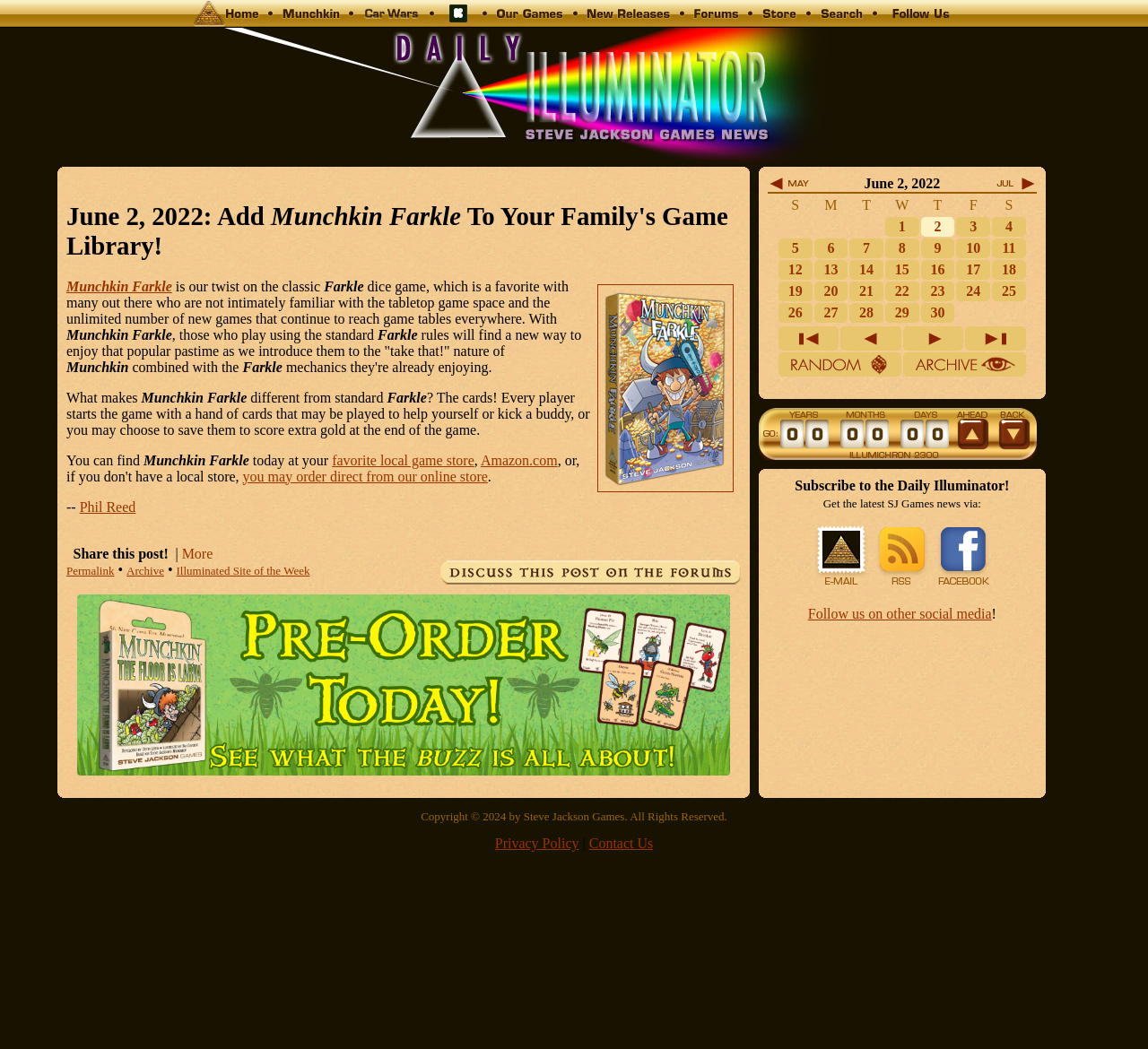Using the webpage screenshot, locate the HTML element that fits the following description and provide its bounding box: "12".

[0.682, 0.25, 0.704, 0.264]